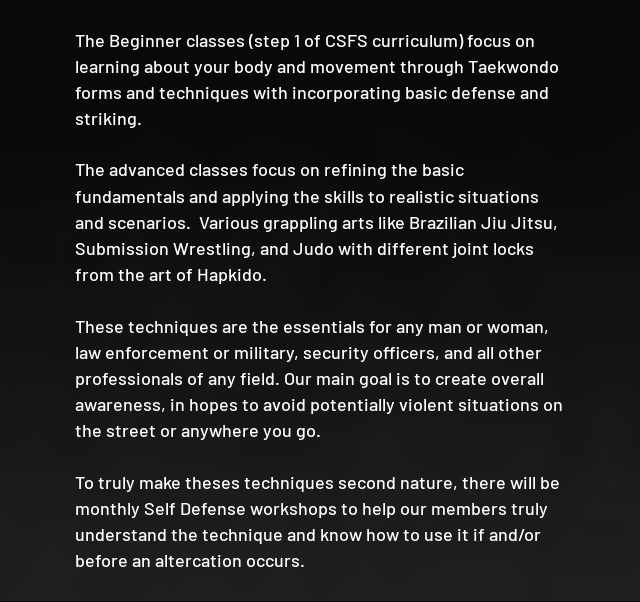Utilize the information from the image to answer the question in detail:
What is the purpose of the monthly workshops?

According to the caption, the monthly workshops are organized to help participants internalize the techniques before they might be needed in real-life situations, suggesting that the purpose of these workshops is to reinforce learning and prepare students for practical application.